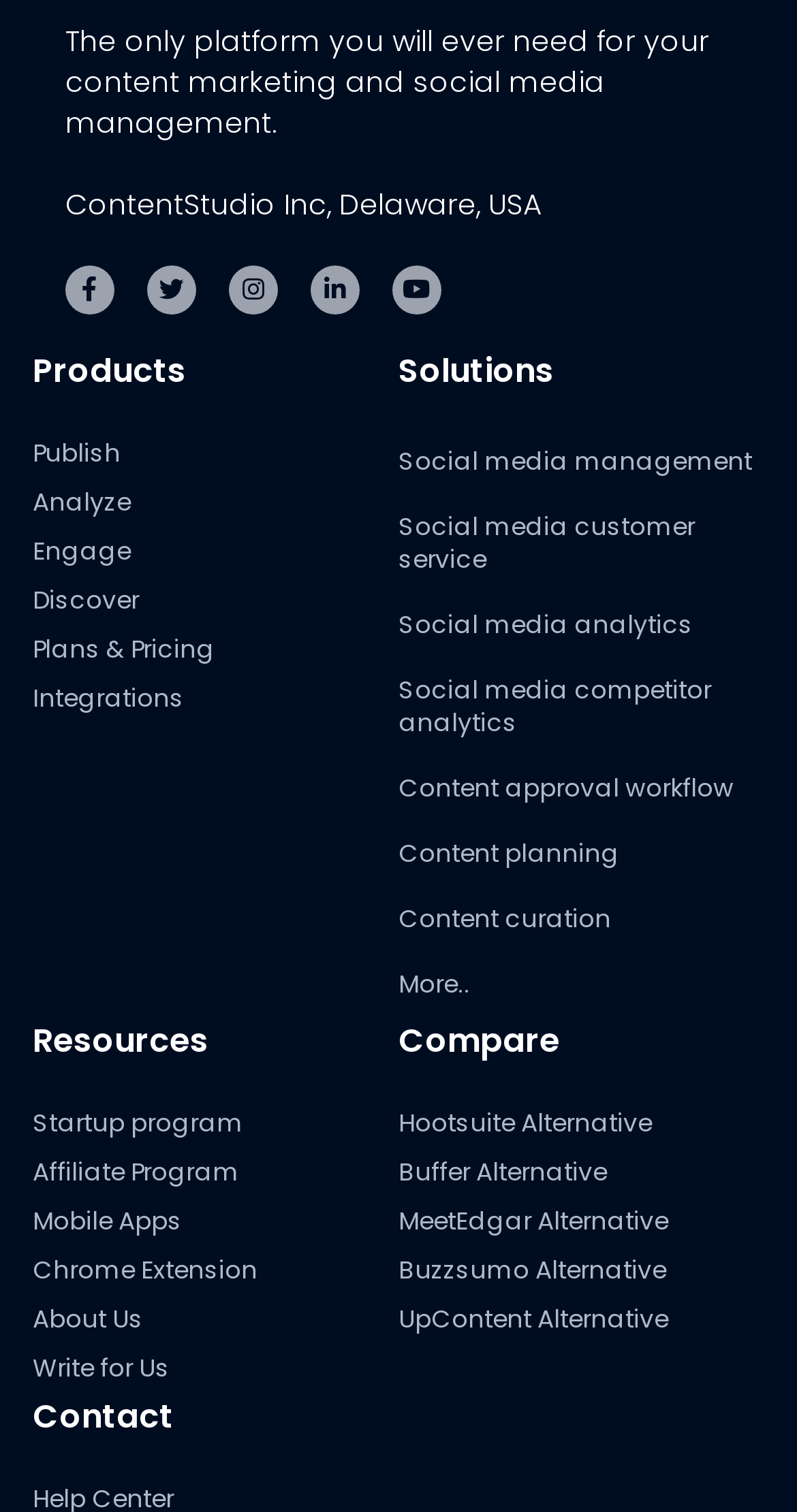What kind of support does this website offer?
With the help of the image, please provide a detailed response to the question.

The website offers a range of support options, including a help center, FAQs, and a changelog, indicating that it provides comprehensive support to its users and keeps them informed about updates and changes to the tool.